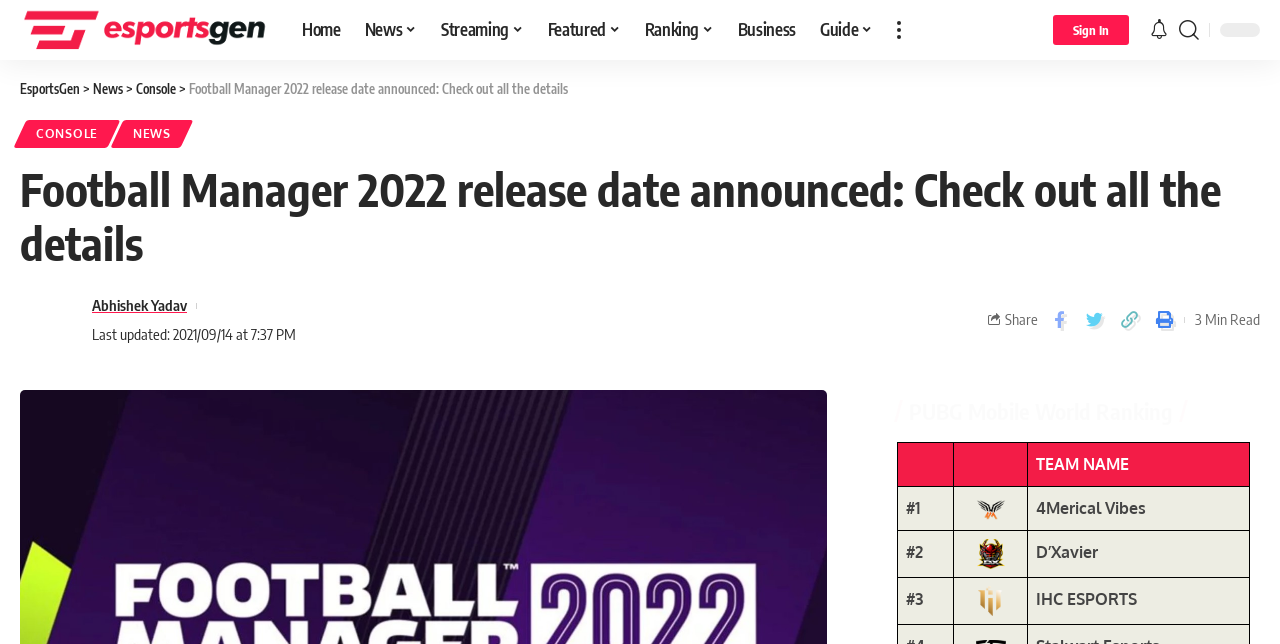Use a single word or phrase to answer the question: What is the ranking of the team '4Merical Vibes' in the PUBG Mobile World Ranking?

#1